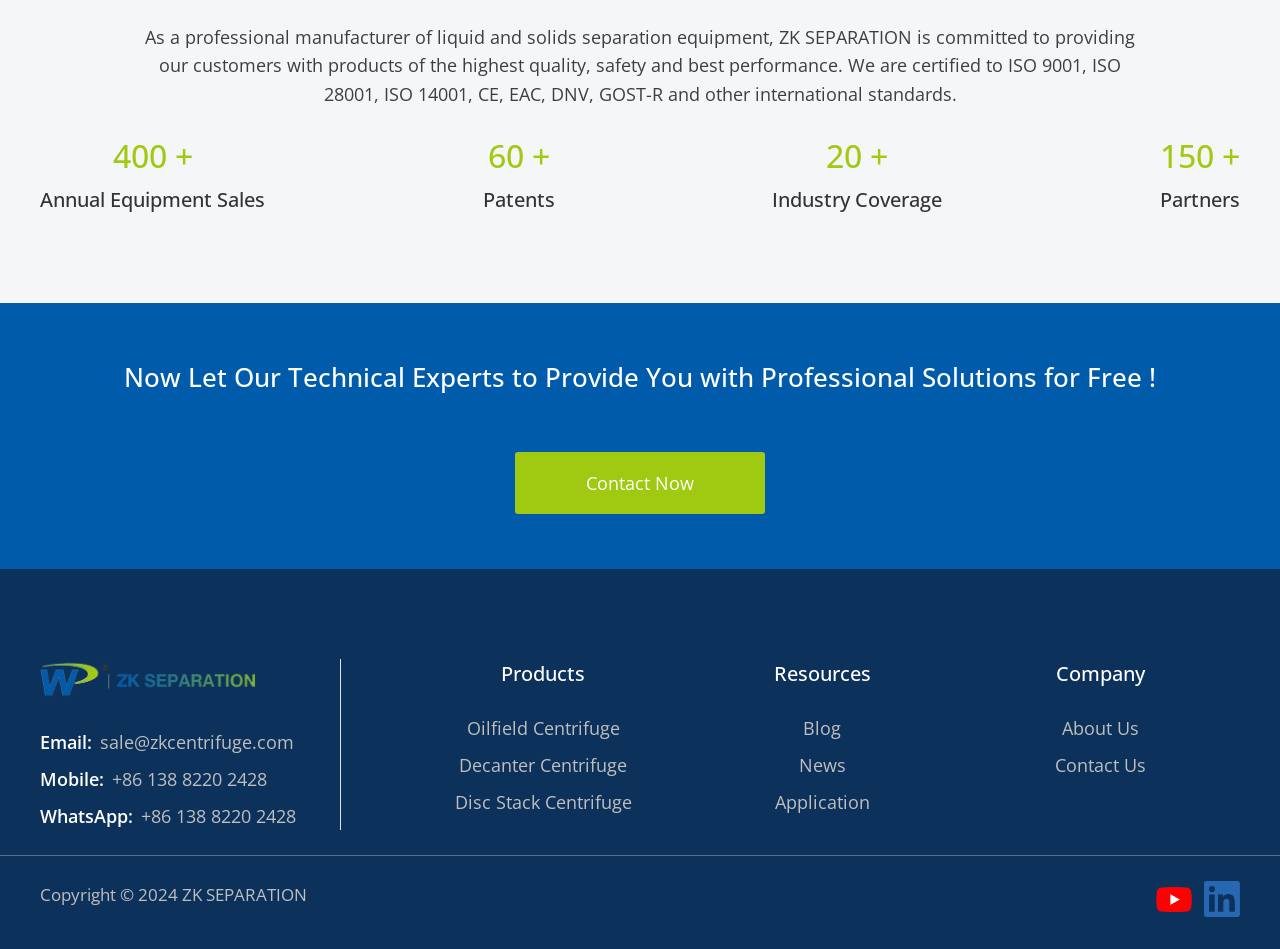Given the description of a UI element: "Disc Stack Centrifuge", identify the bounding box coordinates of the matching element in the webpage screenshot.

[0.355, 0.832, 0.494, 0.857]